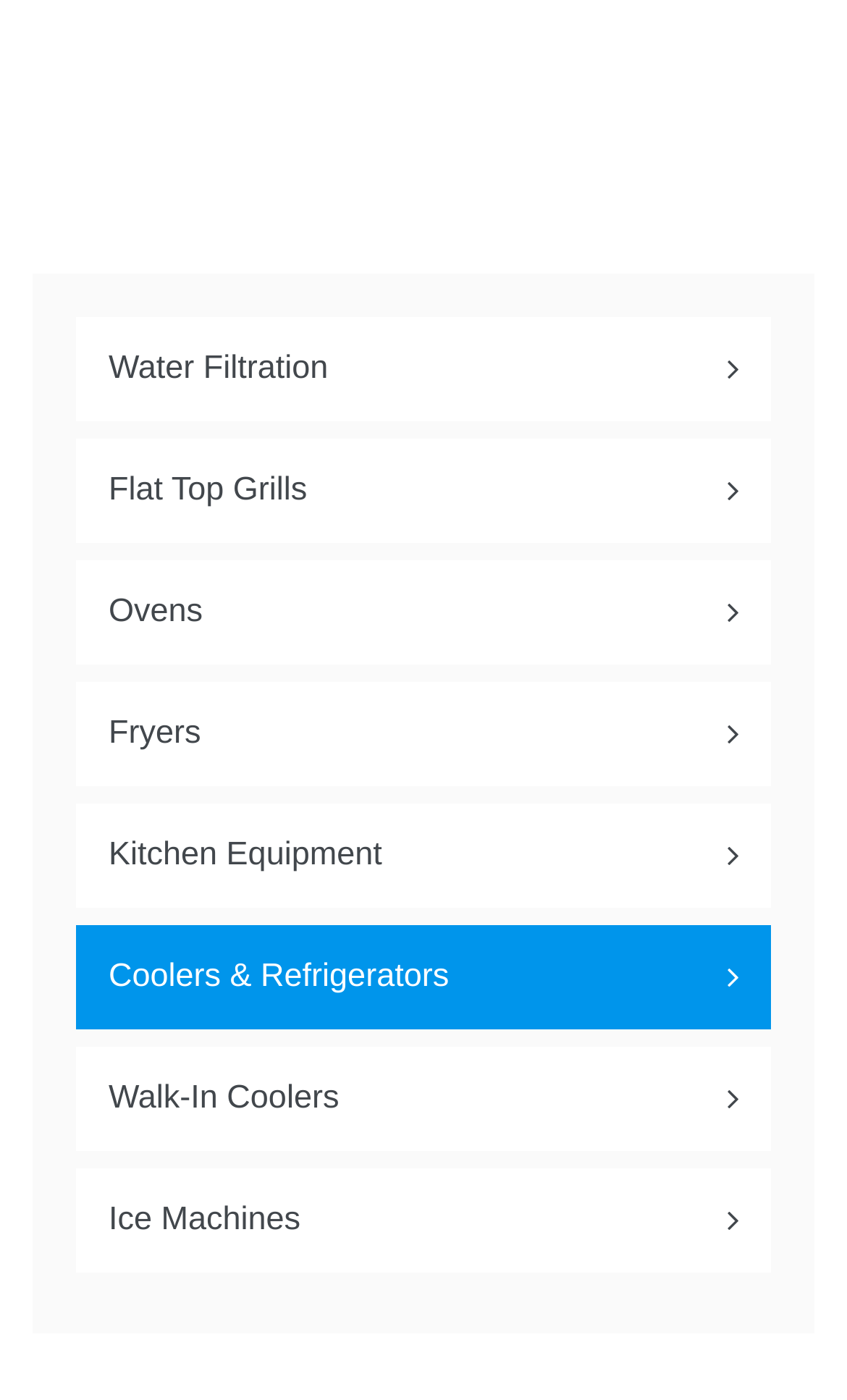Identify the bounding box coordinates of the area you need to click to perform the following instruction: "View Water Filtration products".

[0.09, 0.227, 0.91, 0.301]